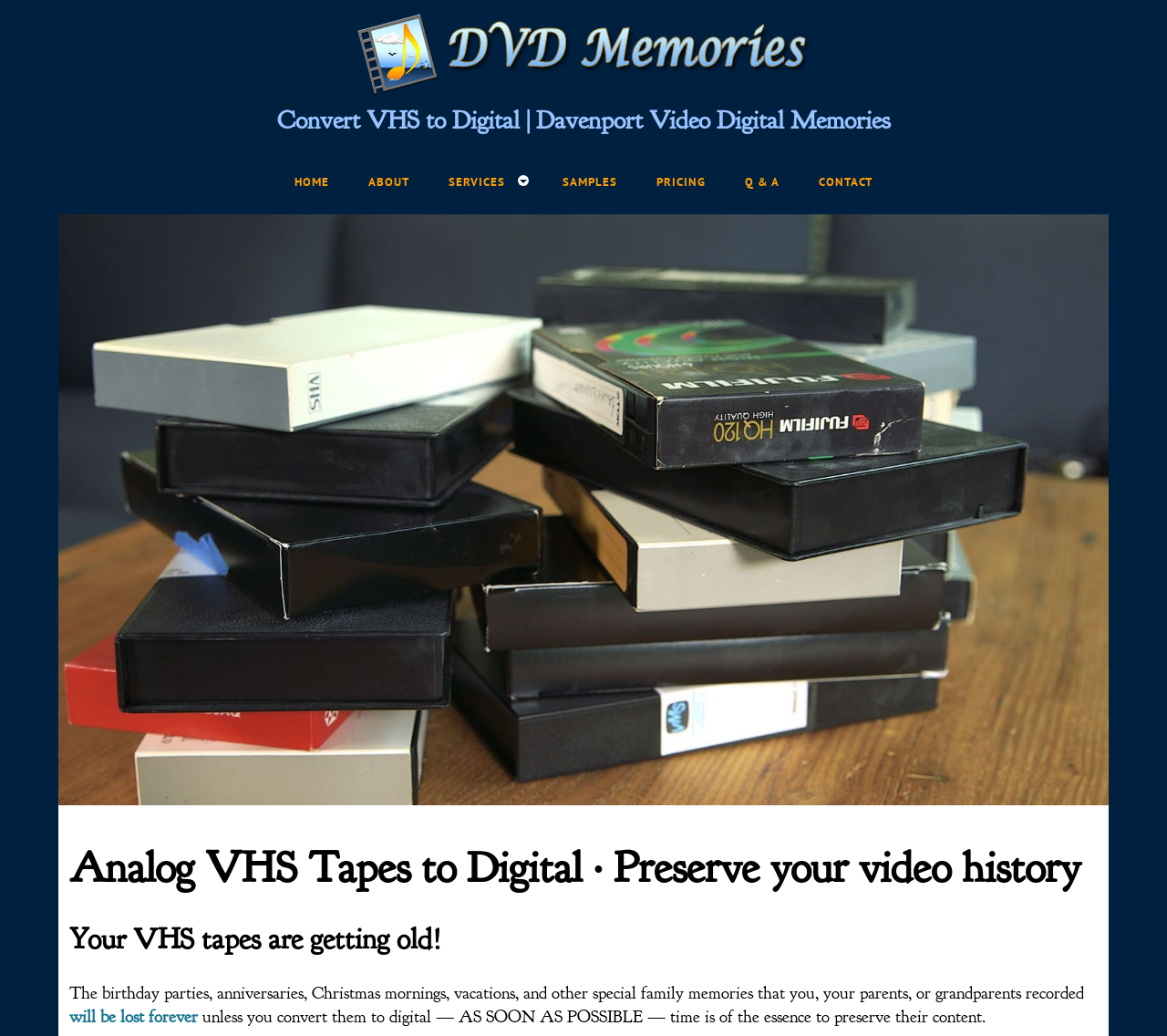Please predict the bounding box coordinates (top-left x, top-left y, bottom-right x, bottom-right y) for the UI element in the screenshot that fits the description: What is genetic engineering technologies;

None